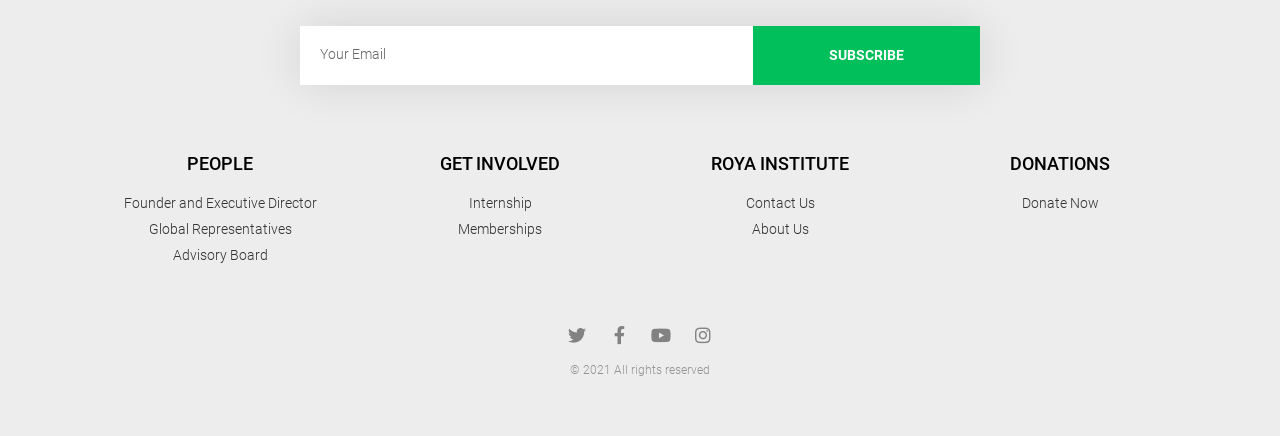Predict the bounding box for the UI component with the following description: "parent_node: Email name="form_fields[email]" placeholder="Your Email"".

[0.234, 0.059, 0.589, 0.194]